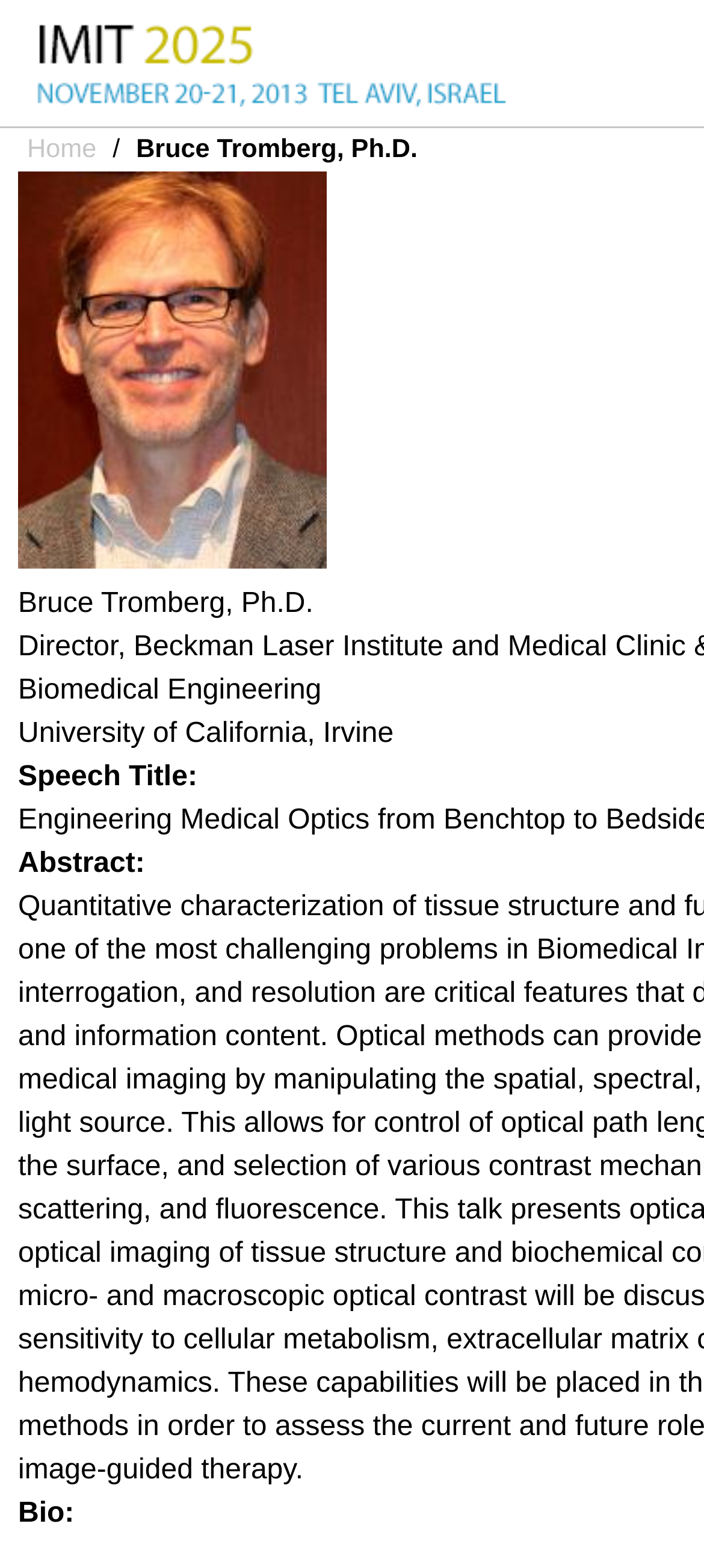What are the sections available on this webpage?
Refer to the image and provide a thorough answer to the question.

By examining the webpage, I can see that there are three sections labeled 'Speech Title:', 'Abstract:', and 'Bio:', which suggests that these are the available sections on this webpage.